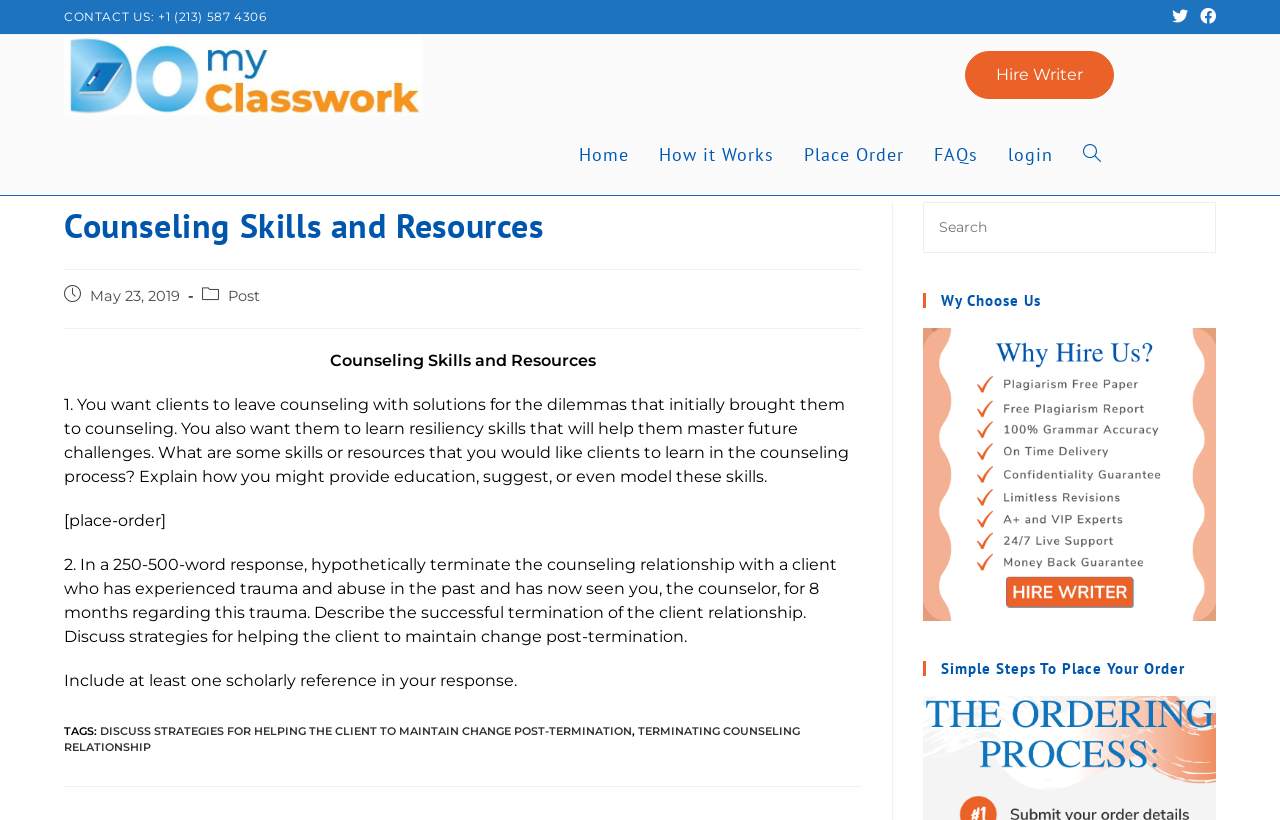What is the phone number to contact?
Give a single word or phrase as your answer by examining the image.

+1 (213) 587 4306